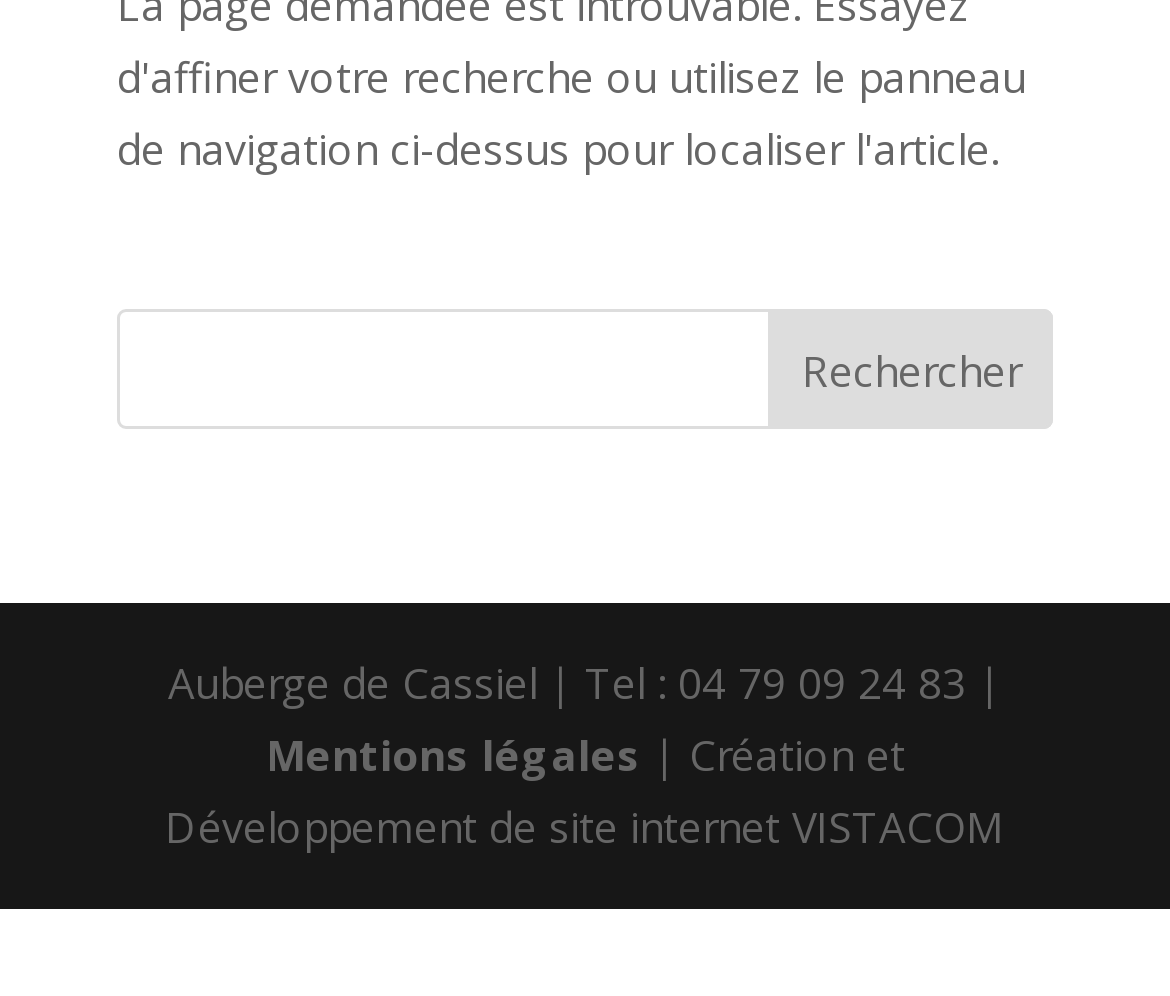Given the description "parent_node: Rechercher name="s"", determine the bounding box of the corresponding UI element.

[0.1, 0.311, 0.9, 0.432]